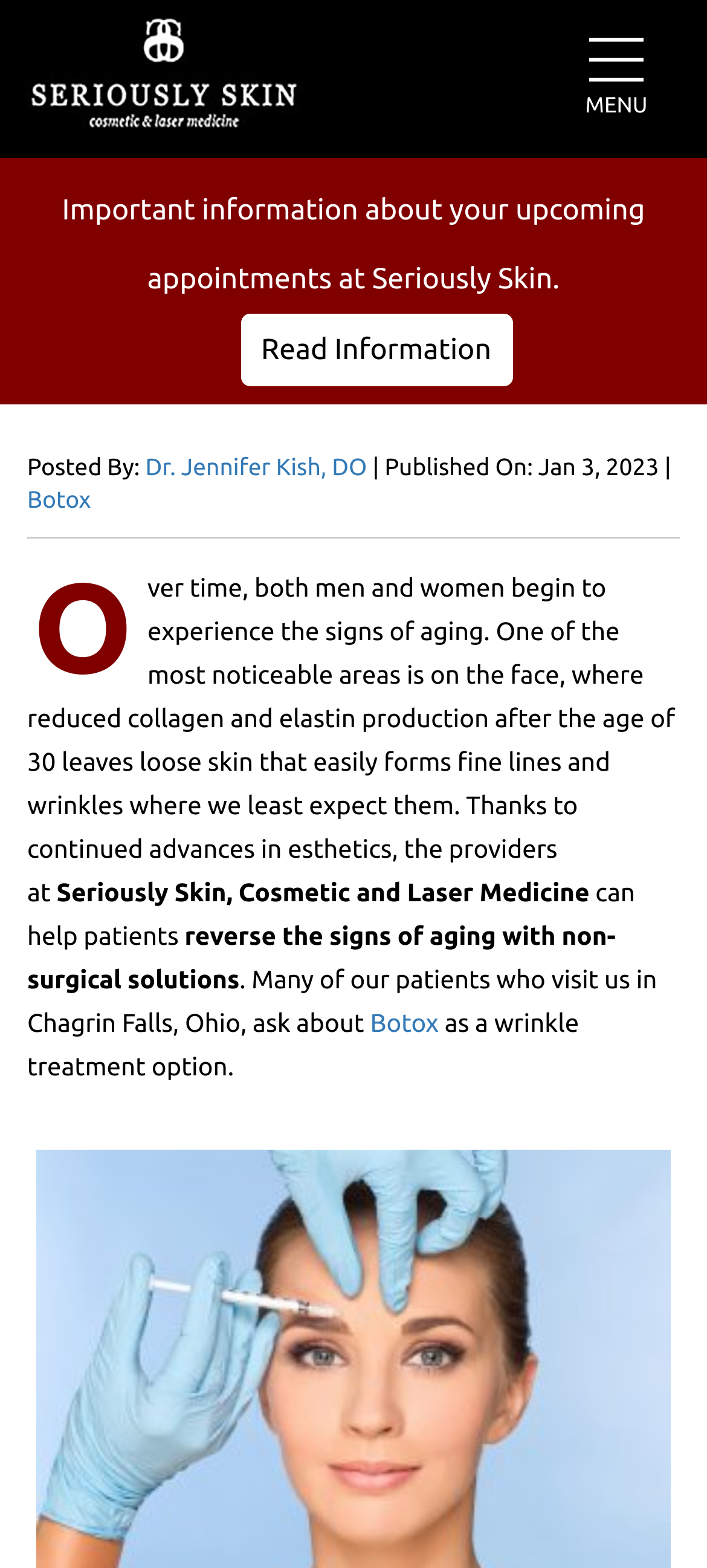Determine the bounding box coordinates of the region I should click to achieve the following instruction: "Get more information about non-surgical solutions". Ensure the bounding box coordinates are four float numbers between 0 and 1, i.e., [left, top, right, bottom].

[0.038, 0.587, 0.871, 0.633]